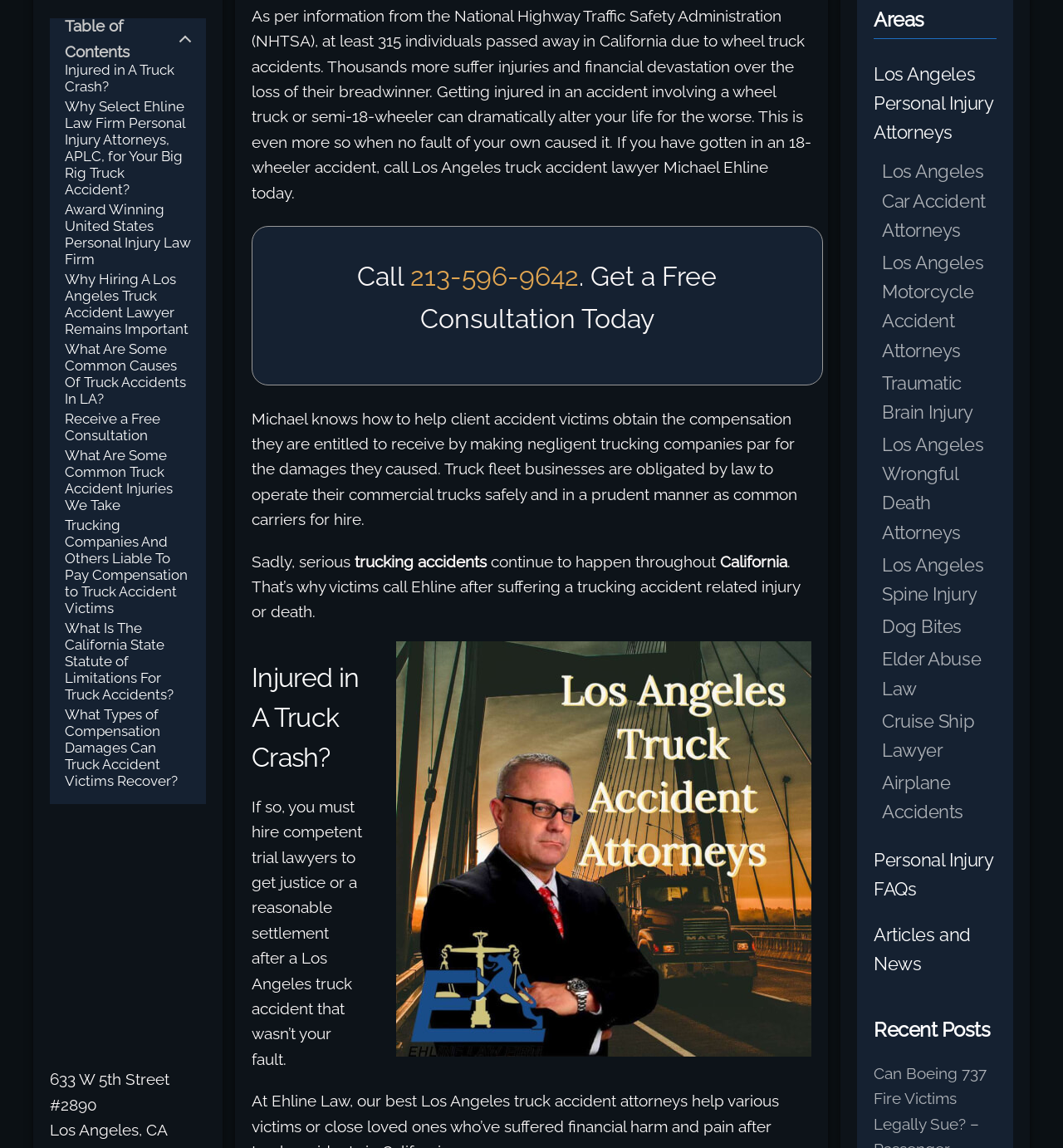What is the phone number to call for a free consultation?
Please give a detailed and elaborate answer to the question.

The phone number to call for a free consultation is mentioned in the link element with the coordinates [0.386, 0.227, 0.545, 0.254], which is '213-596-9642'.